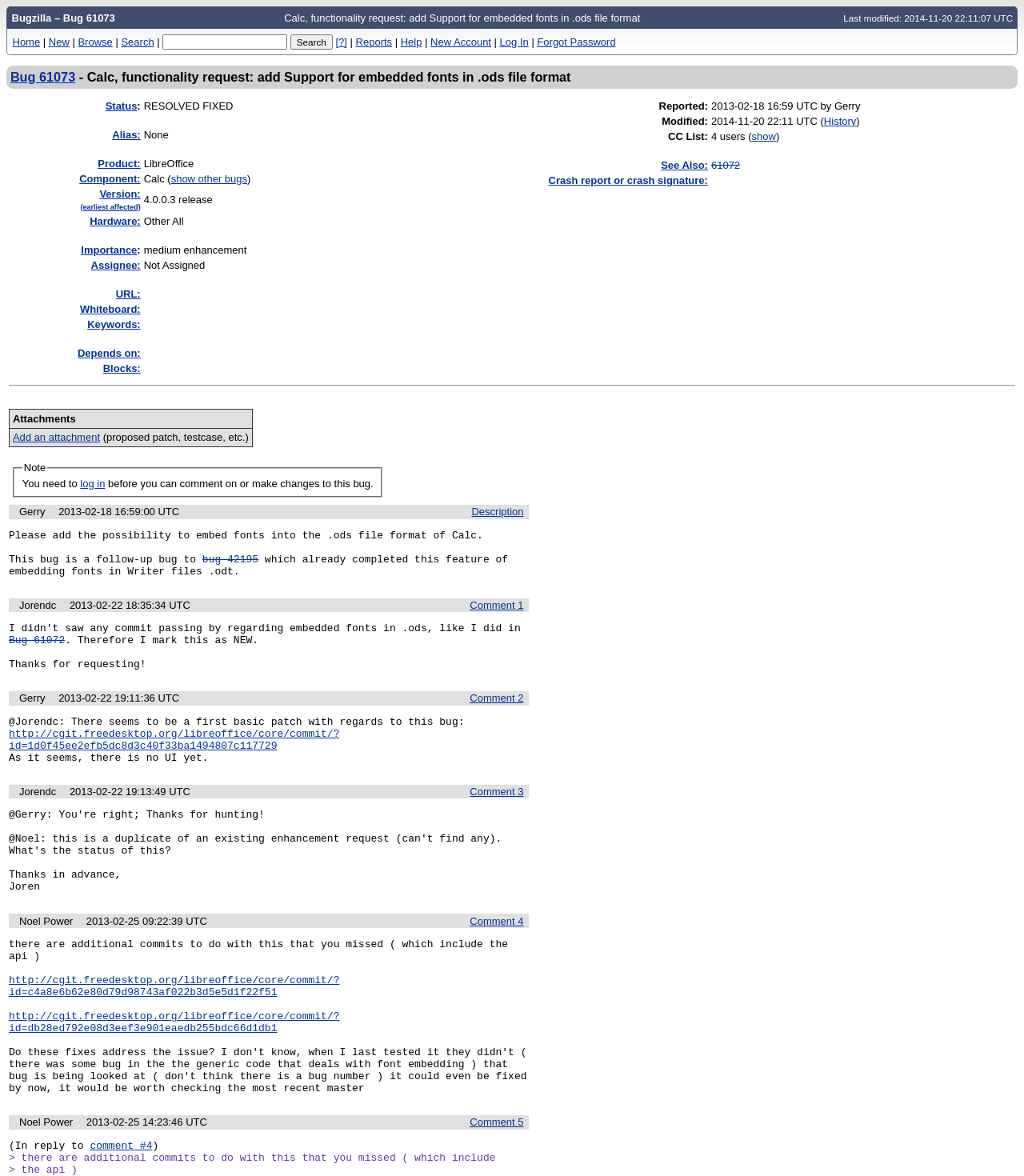Locate the bounding box coordinates of the item that should be clicked to fulfill the instruction: "Browse bug reports".

[0.076, 0.03, 0.11, 0.04]